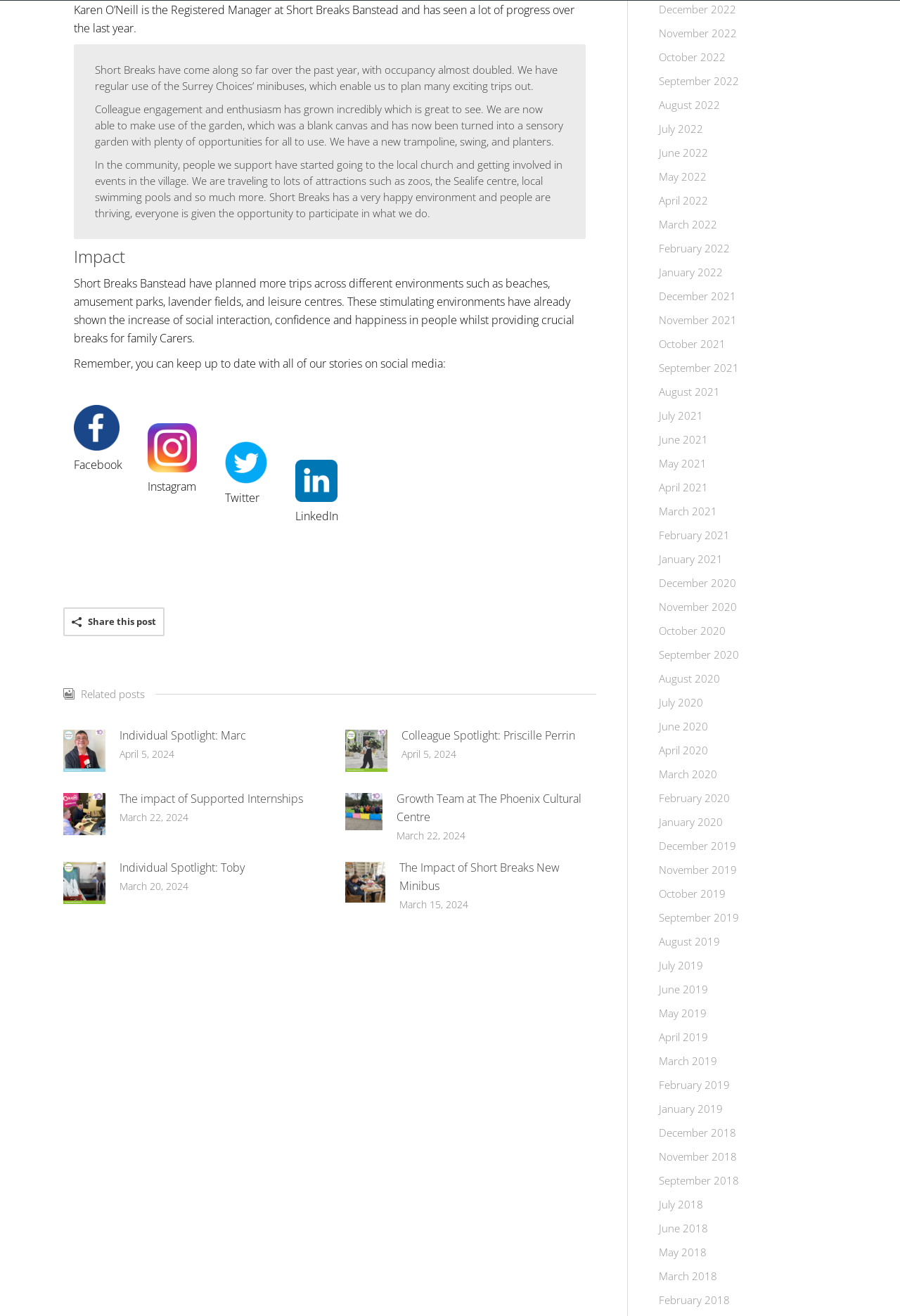Provide the bounding box coordinates for the UI element that is described by this text: "Individual Spotlight: Marc". The coordinates should be in the form of four float numbers between 0 and 1: [left, top, right, bottom].

[0.133, 0.551, 0.273, 0.565]